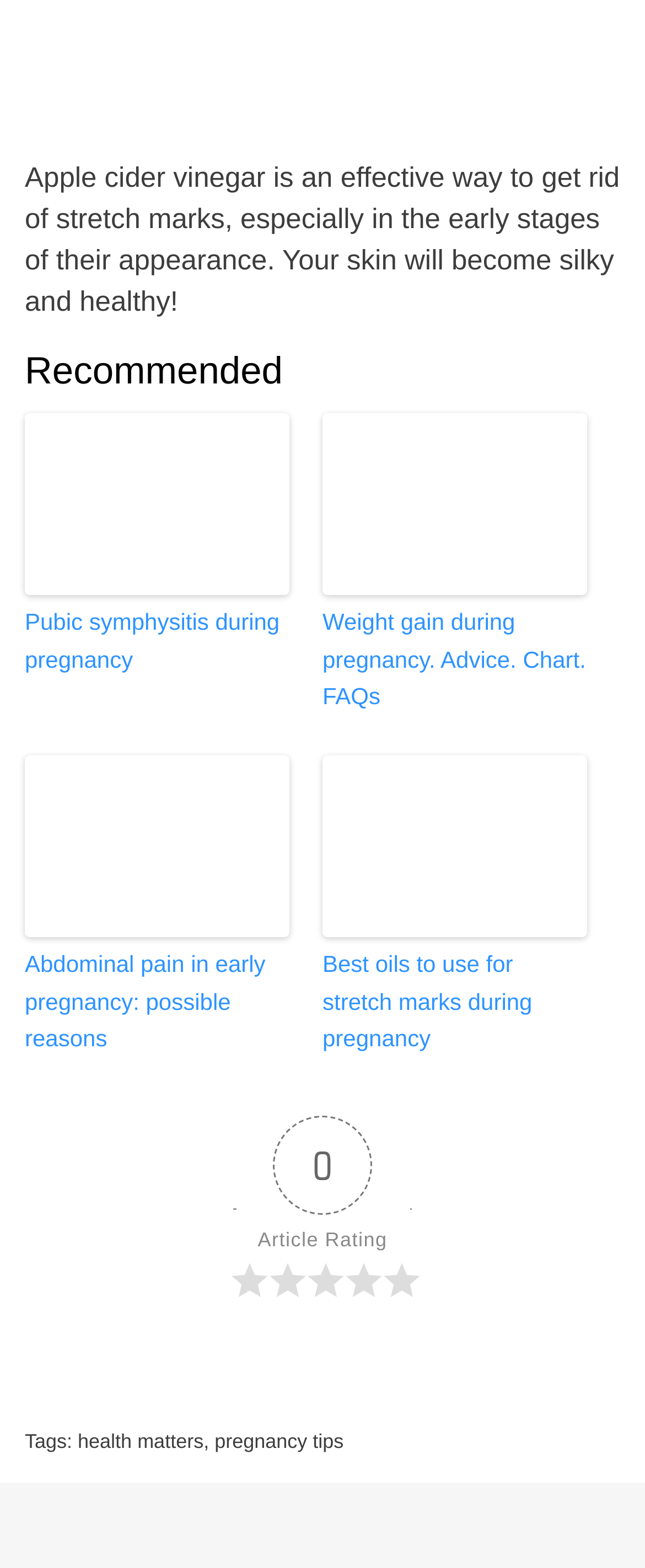With reference to the image, please provide a detailed answer to the following question: How many links are there in the recommended section?

There are six links in the recommended section, each corresponding to a different article, such as 'Pubic symphysitis during pregnancy', 'Weight gain during pregnancy', and 'Abdominal pain in early pregnancy'.